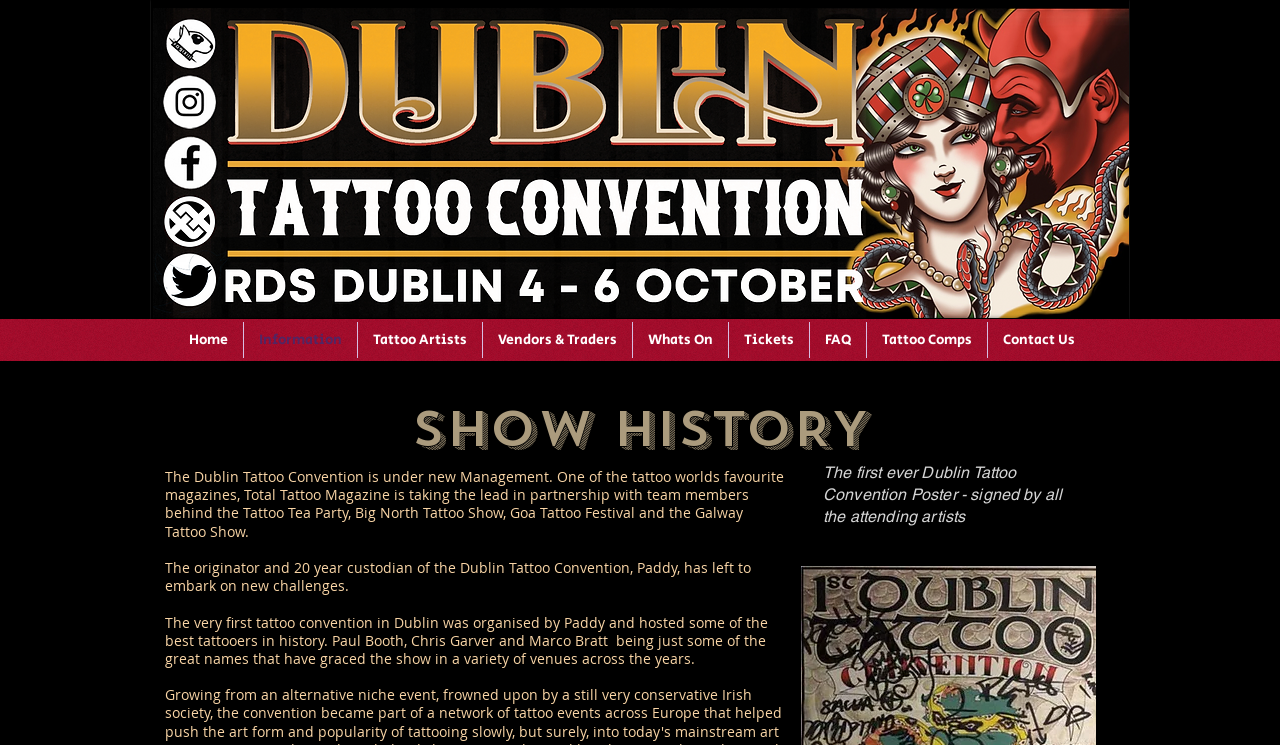Please identify the bounding box coordinates for the region that you need to click to follow this instruction: "Contact Us".

[0.771, 0.432, 0.851, 0.481]